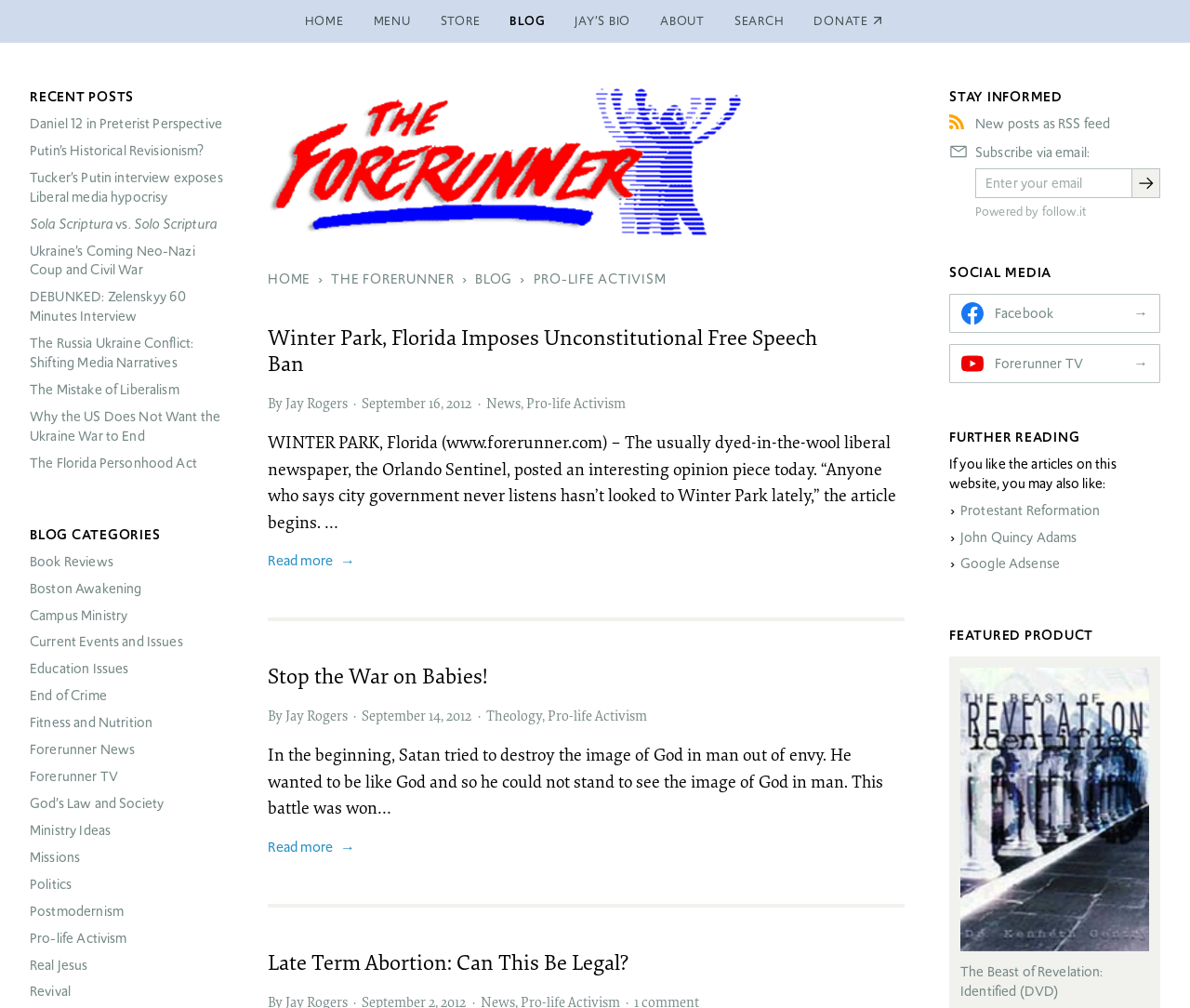What is the topic of the first article?
Please respond to the question with a detailed and thorough explanation.

I found the answer by reading the heading of the first article, which is 'Winter Park, Florida Imposes Unconstitutional Free Speech Ban'.